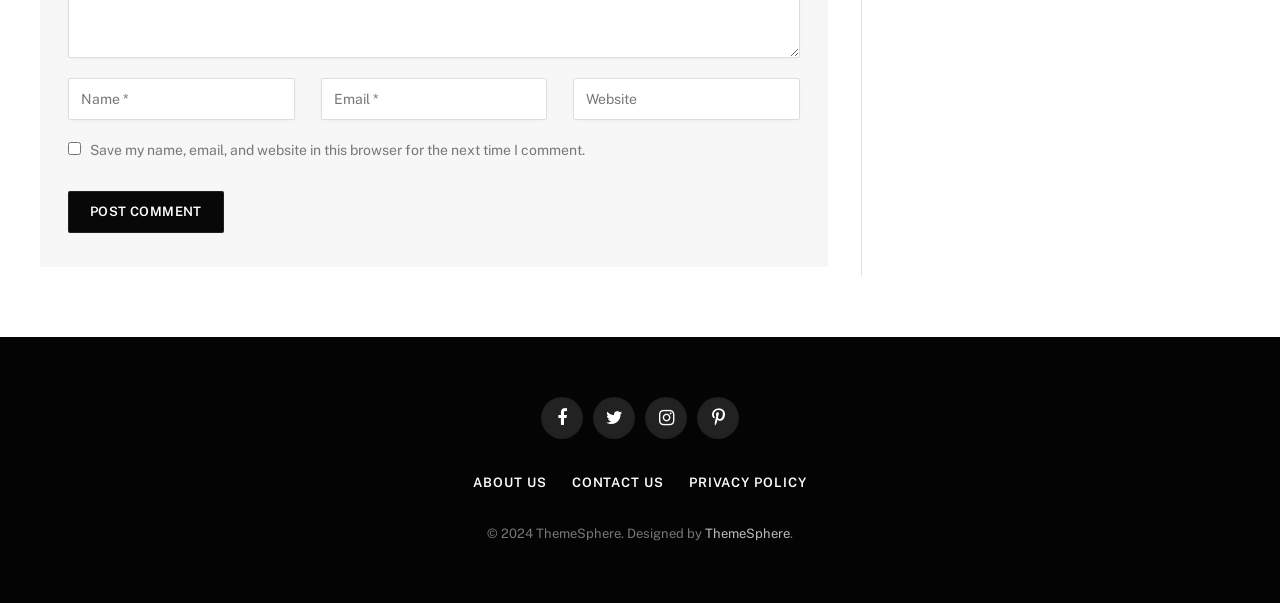Please give a one-word or short phrase response to the following question: 
What is the copyright year of the webpage?

2024